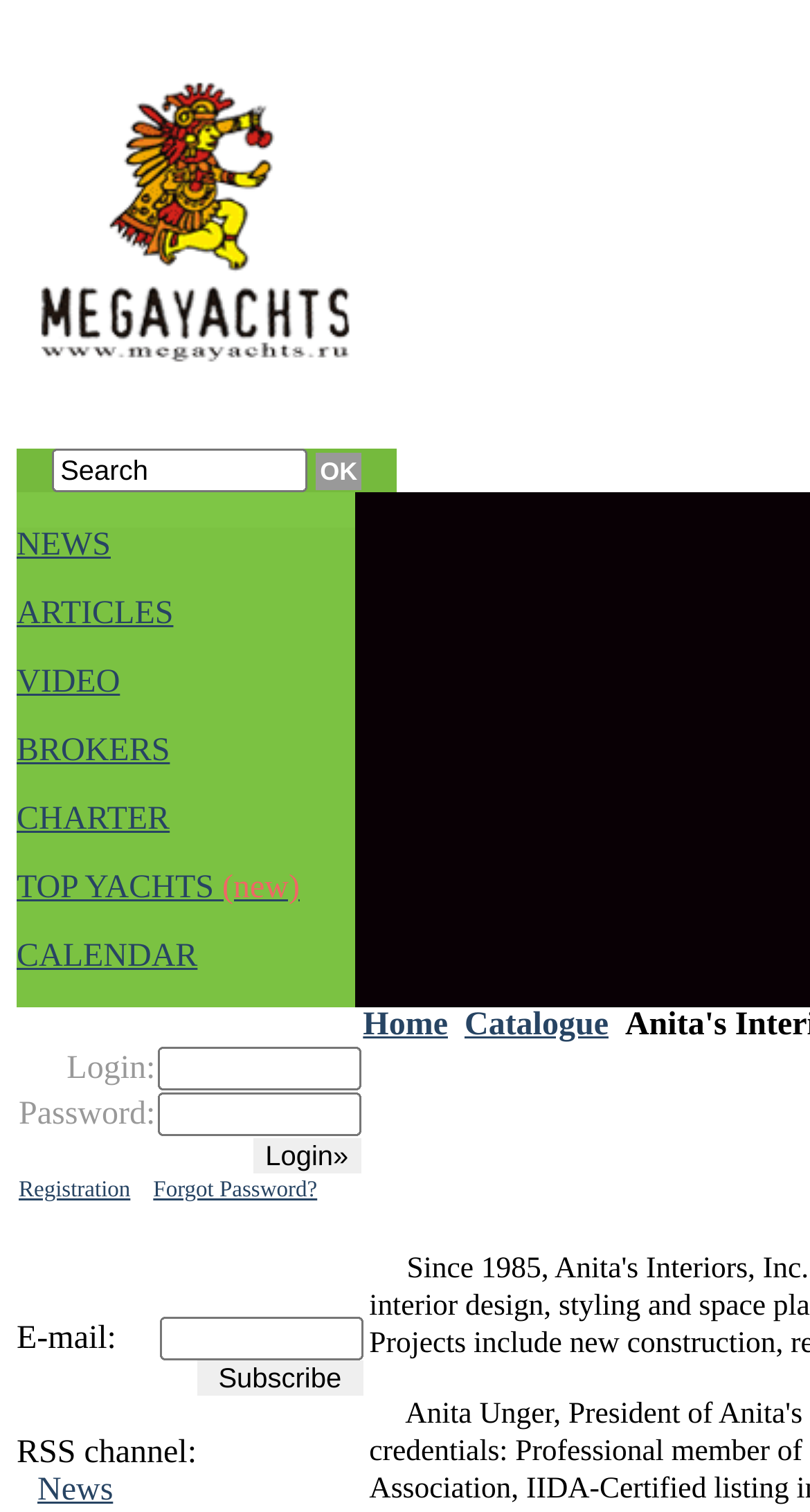Give a short answer using one word or phrase for the question:
What is the first link in the top navigation bar?

NEWS